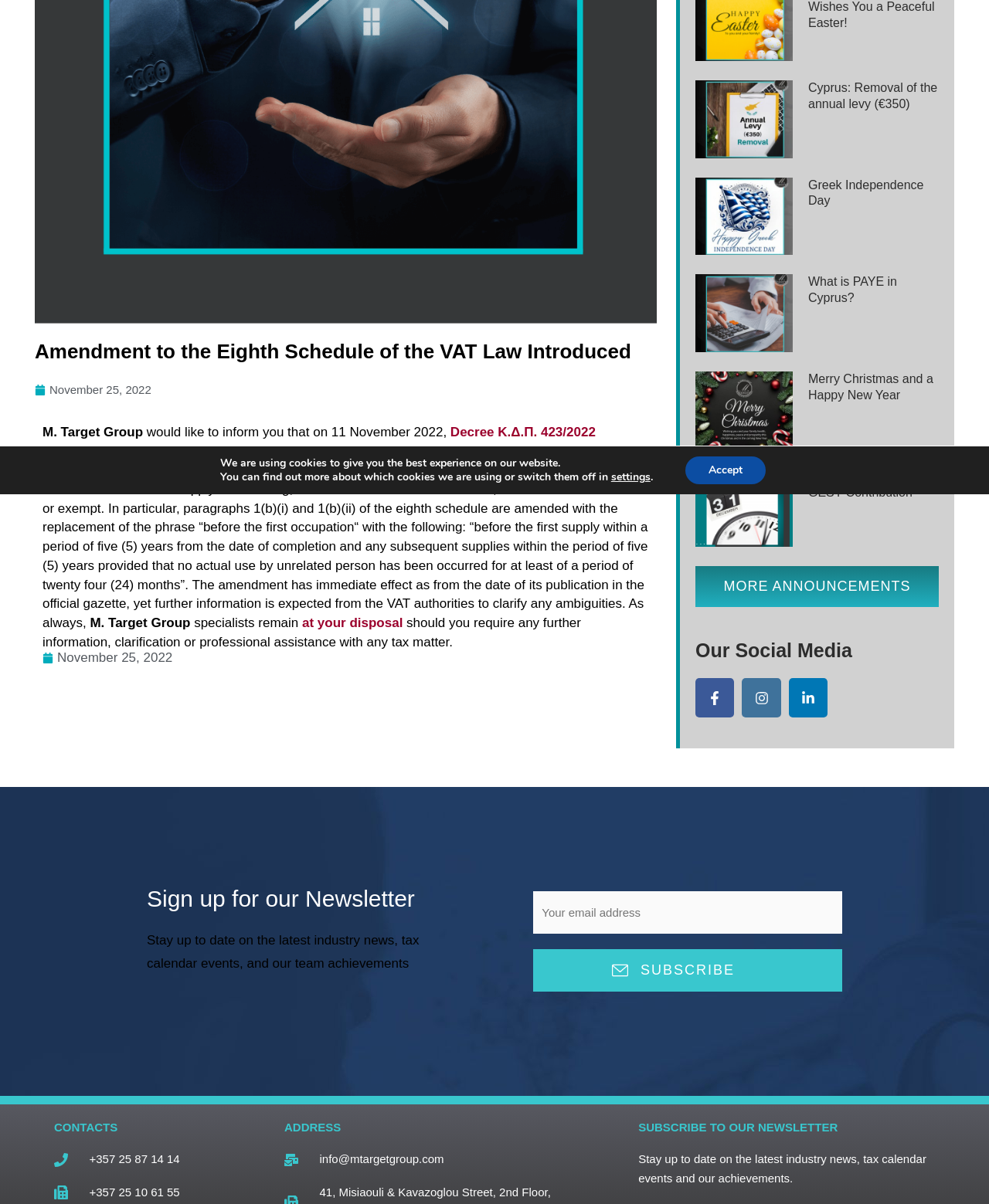Find the bounding box of the UI element described as: "FAQs". The bounding box coordinates should be given as four float values between 0 and 1, i.e., [left, top, right, bottom].

None